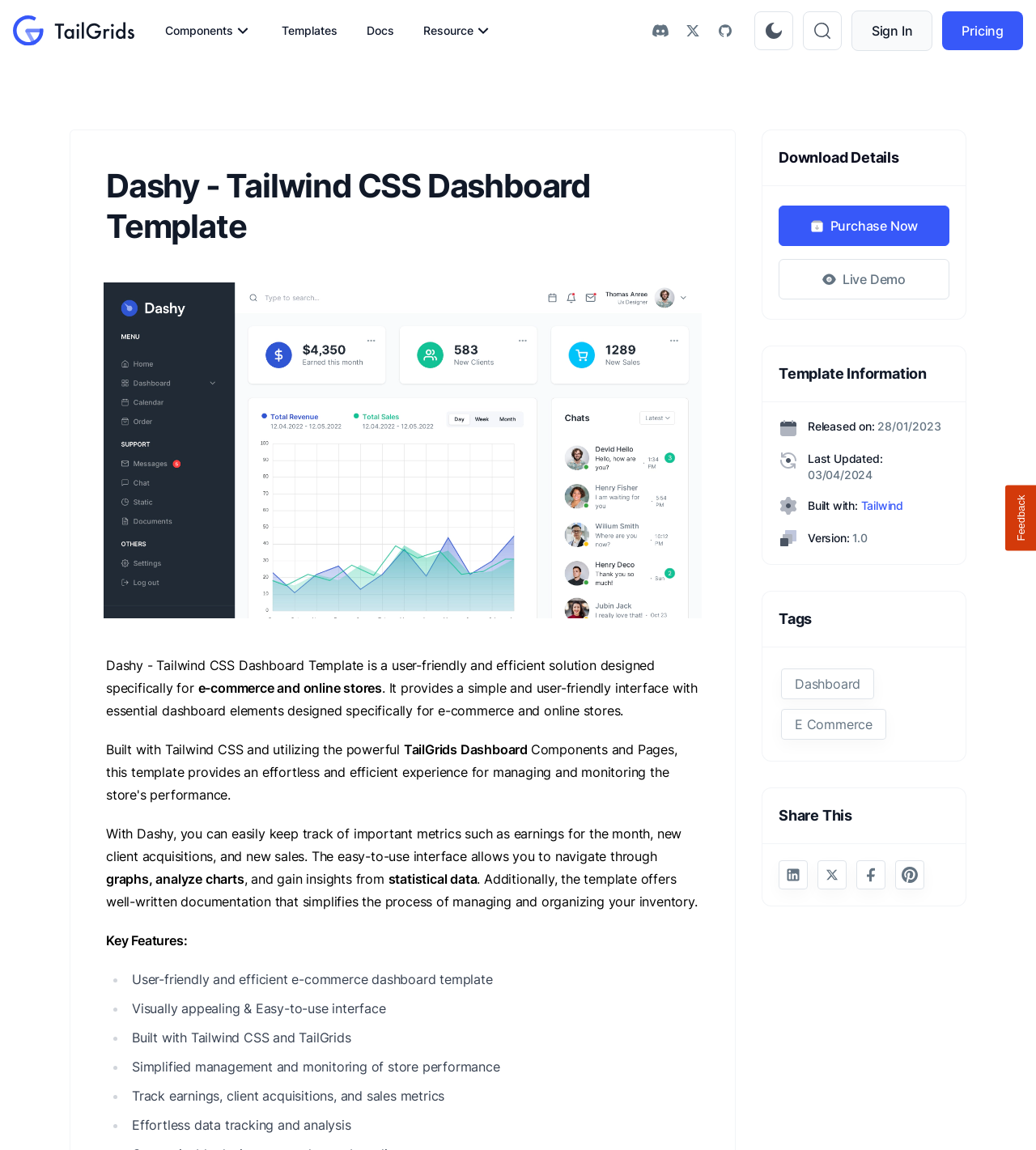What is the name of the dashboard template?
Look at the webpage screenshot and answer the question with a detailed explanation.

The name of the dashboard template can be found in the heading element 'Dashy - Tailwind CSS Dashboard Template' which is located at the top of the webpage.